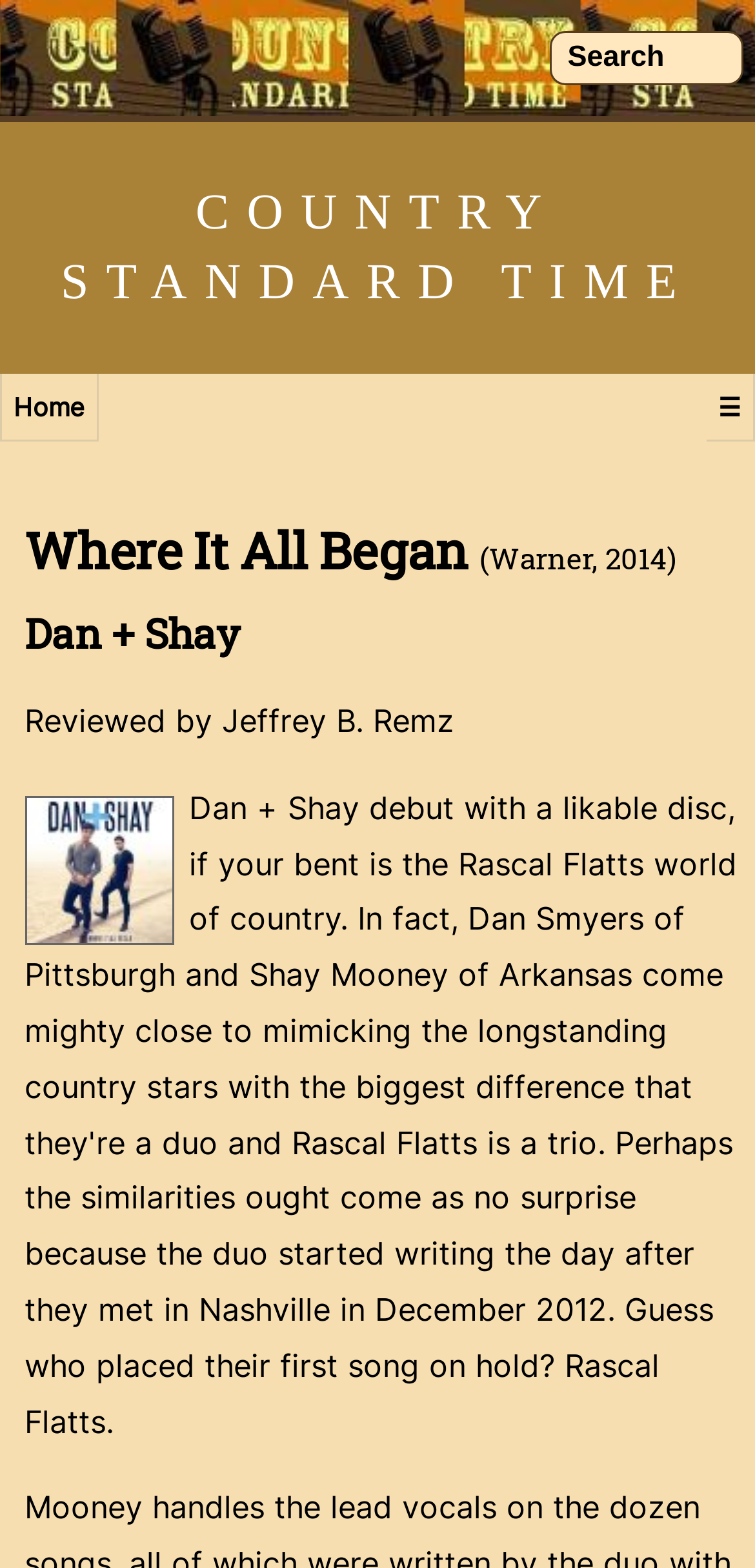Look at the image and give a detailed response to the following question: What is the type of website?

The link element 'COUNTRY STANDARD TIME' at the top of the webpage suggests that the website is related to country music, and the content of the webpage is about an album review, which further supports the conclusion that it is a country music website.